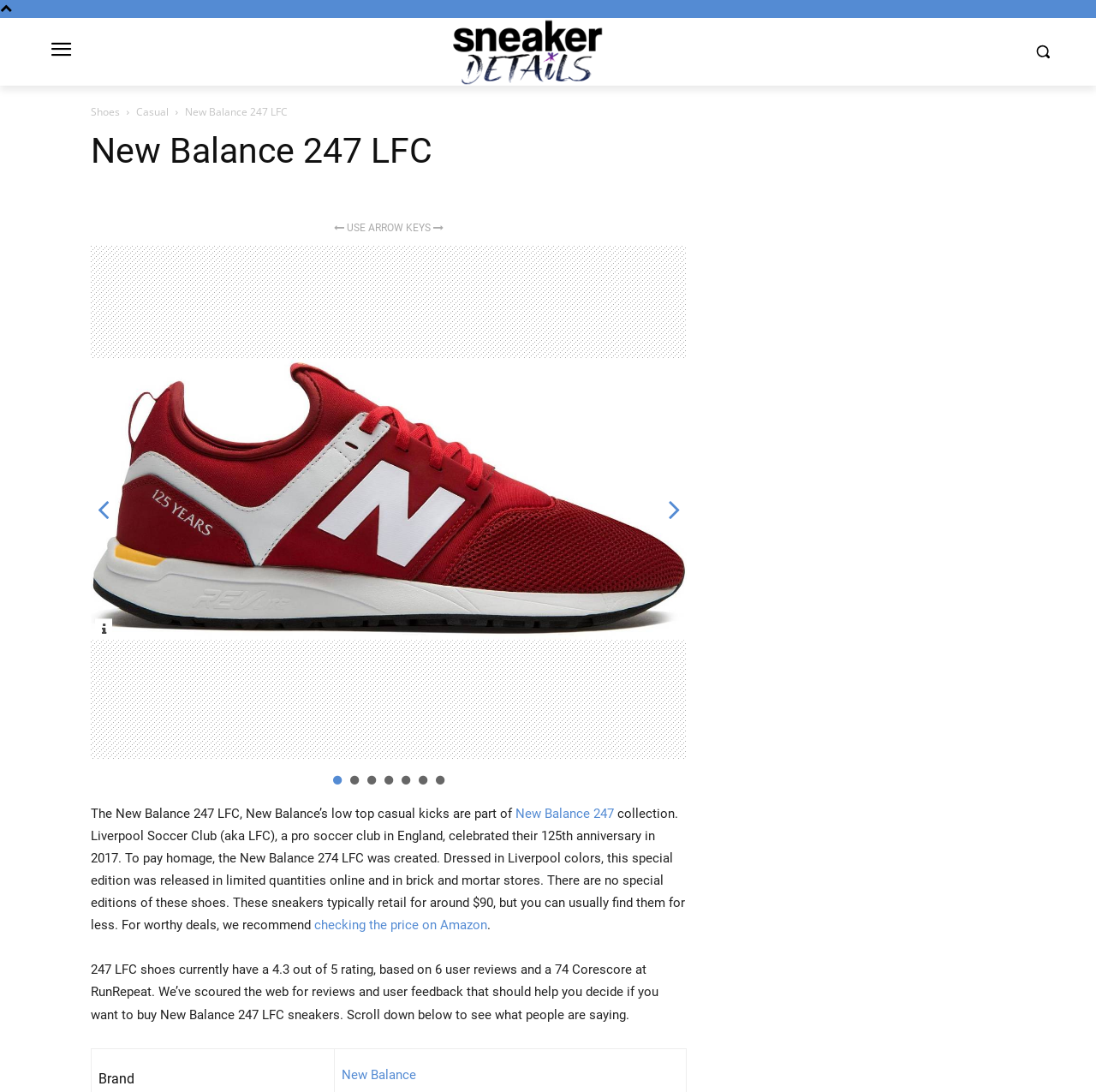What is the price range of the New Balance 247 LFC shoes? Based on the screenshot, please respond with a single word or phrase.

around $90